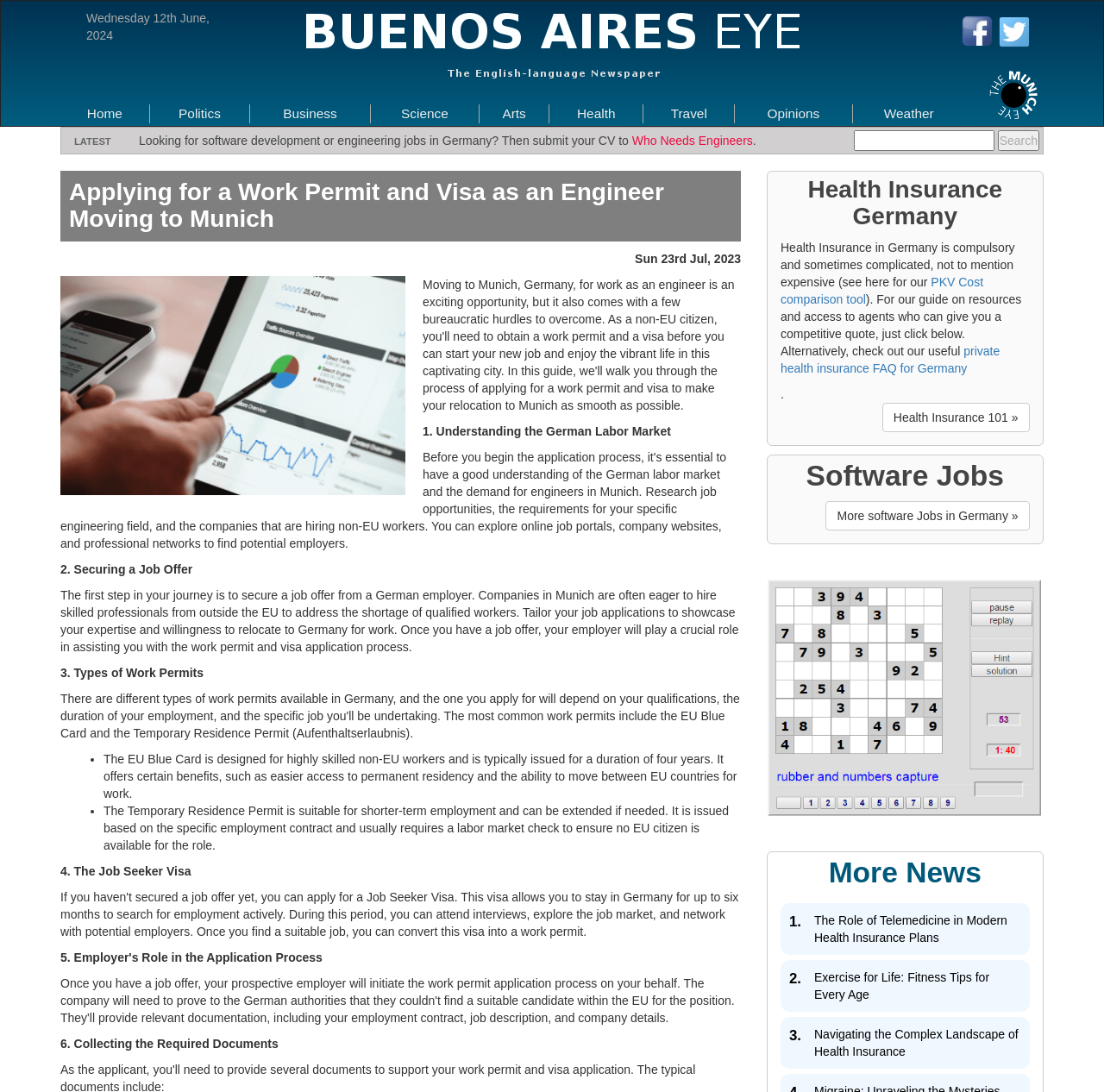What is the first step in applying for a work permit and visa?
Provide an in-depth and detailed answer to the question.

According to the webpage, the first step in applying for a work permit and visa is to secure a job offer from a German employer. This is mentioned in the section '2. Securing a Job Offer' which explains that companies in Munich are often eager to hire skilled professionals from outside the EU to address the shortage of qualified workers.